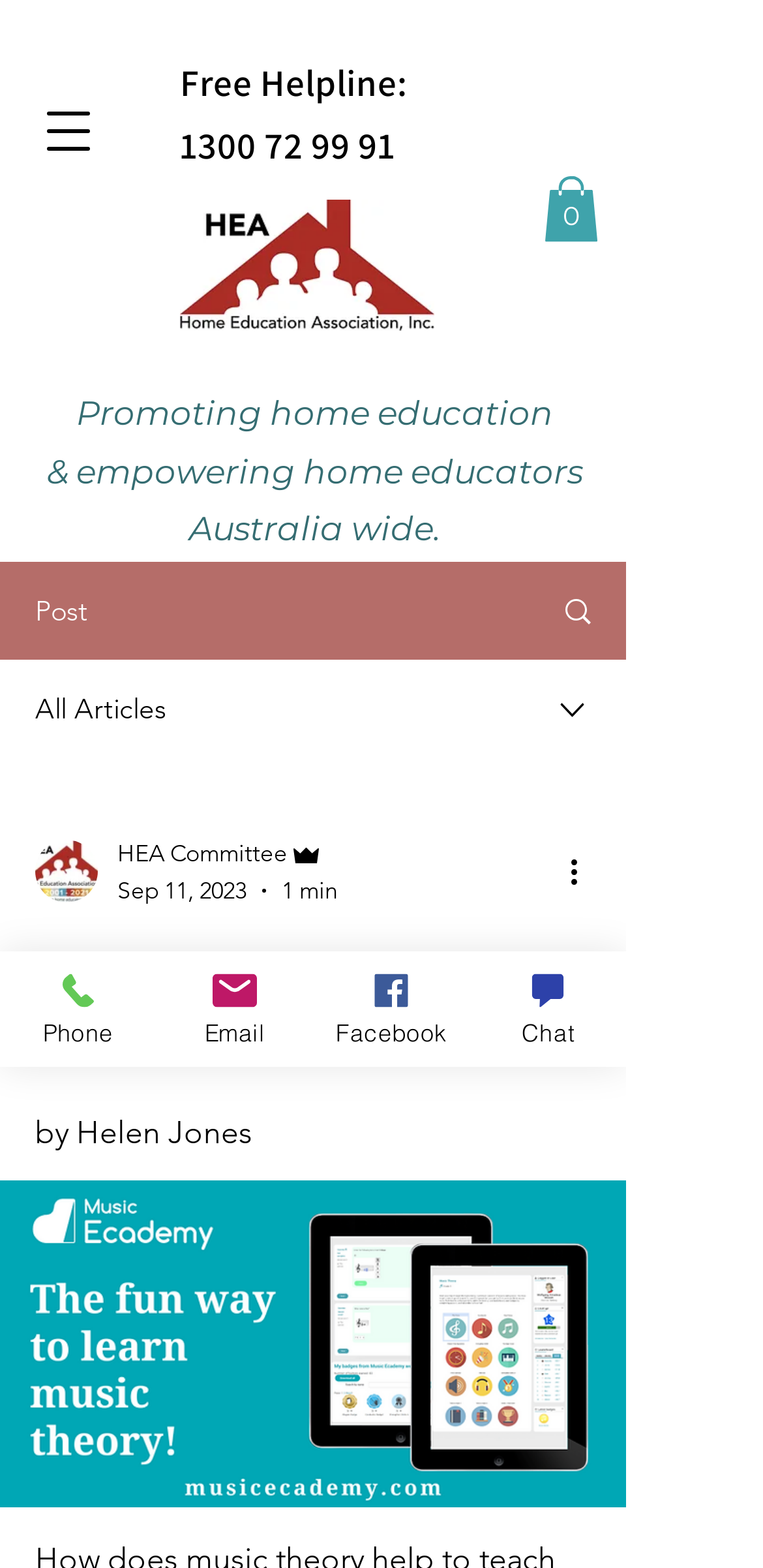Based on the visual content of the image, answer the question thoroughly: What is the topic of the article?

I found the topic of the article by looking at the heading element with the text 'Computational Thinking and Music!' and its adjacent StaticText element with the text 'by Helen Jones'.